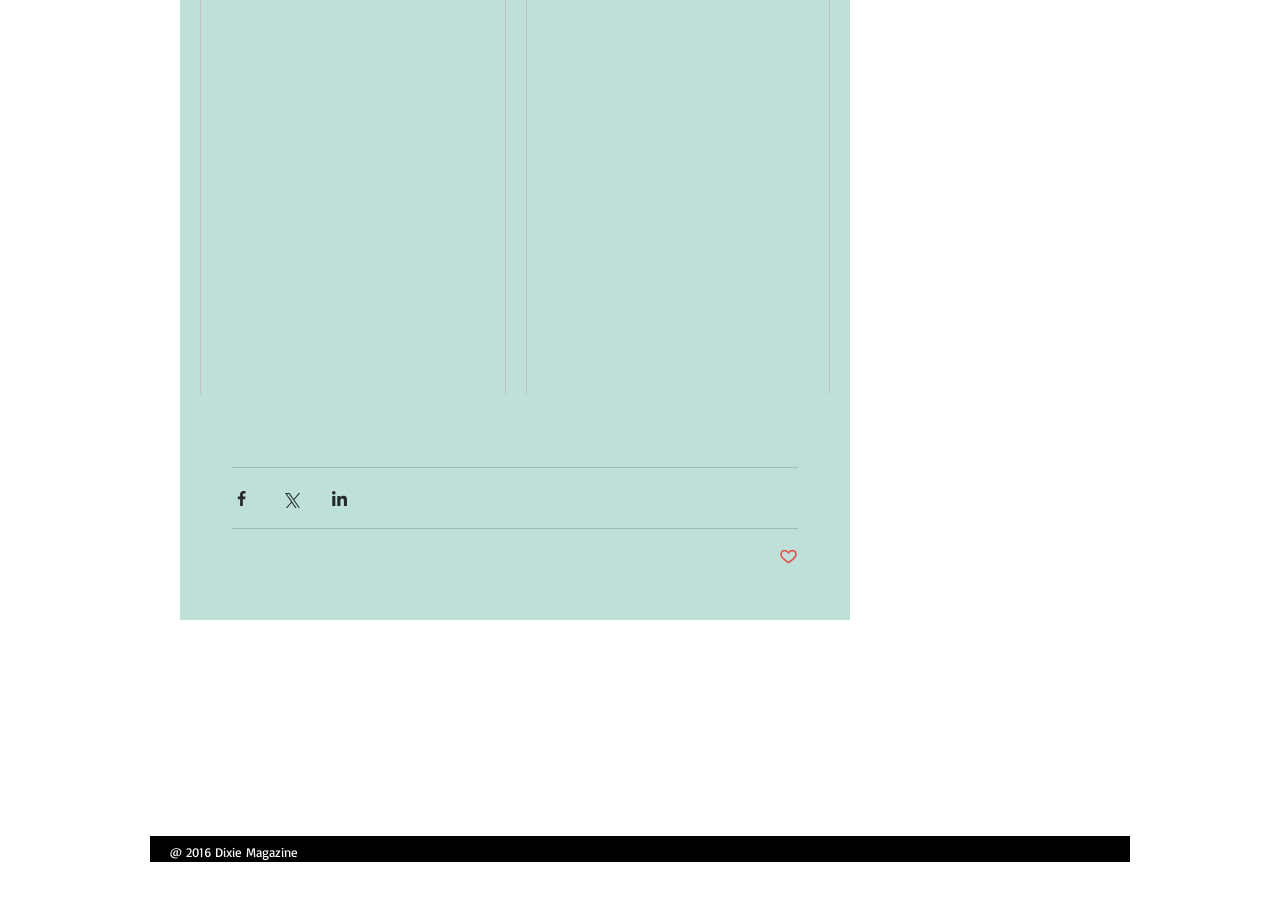What is the purpose of the buttons on the top?
Please provide a full and detailed response to the question.

The buttons on the top, including 'Share via Facebook', 'Share via Twitter', and 'Share via LinkedIn', are used to share the content of the webpage on various social media platforms.